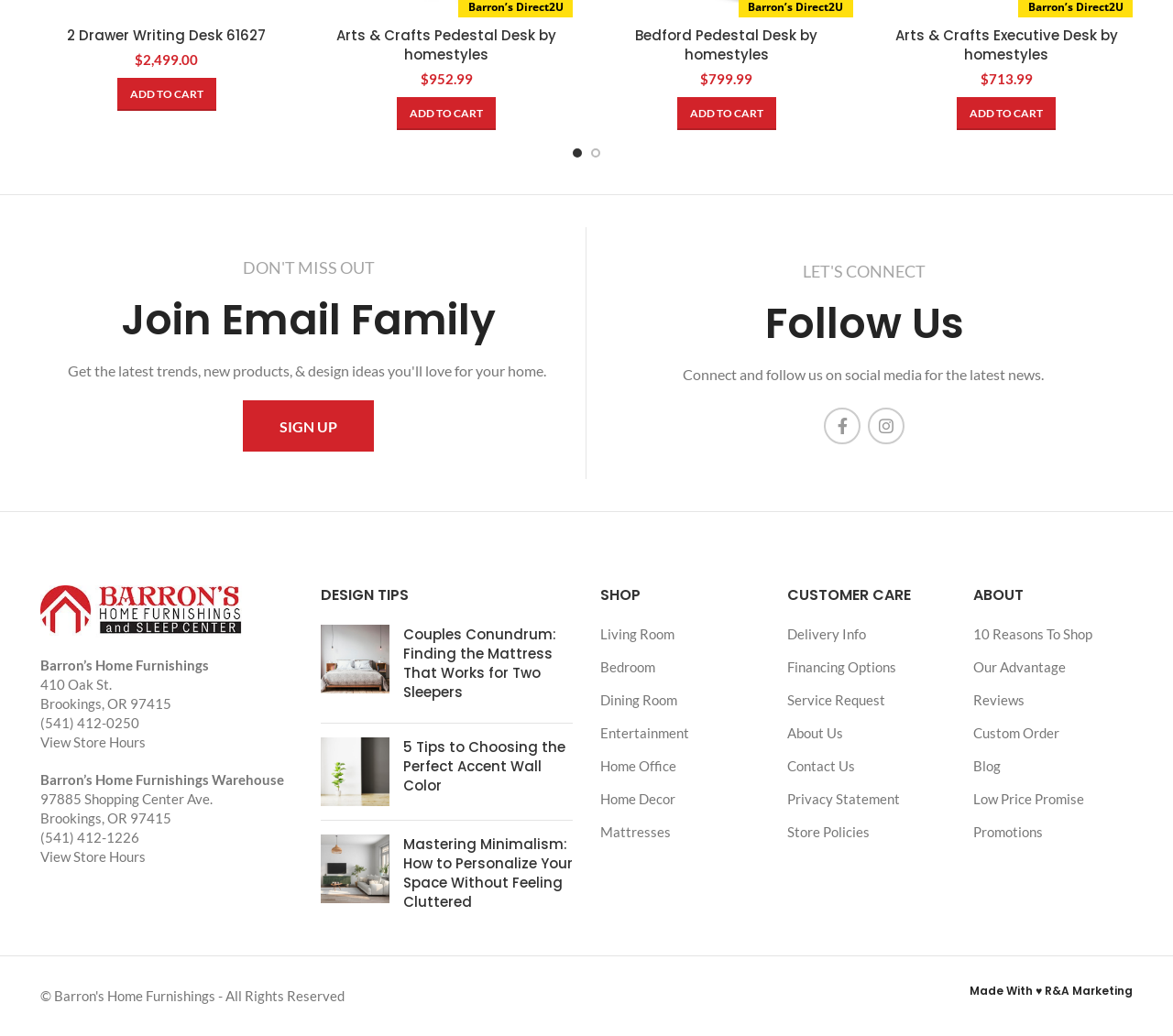Identify the bounding box coordinates for the UI element described by the following text: "Service Request". Provide the coordinates as four float numbers between 0 and 1, in the format [left, top, right, bottom].

[0.671, 0.667, 0.754, 0.683]